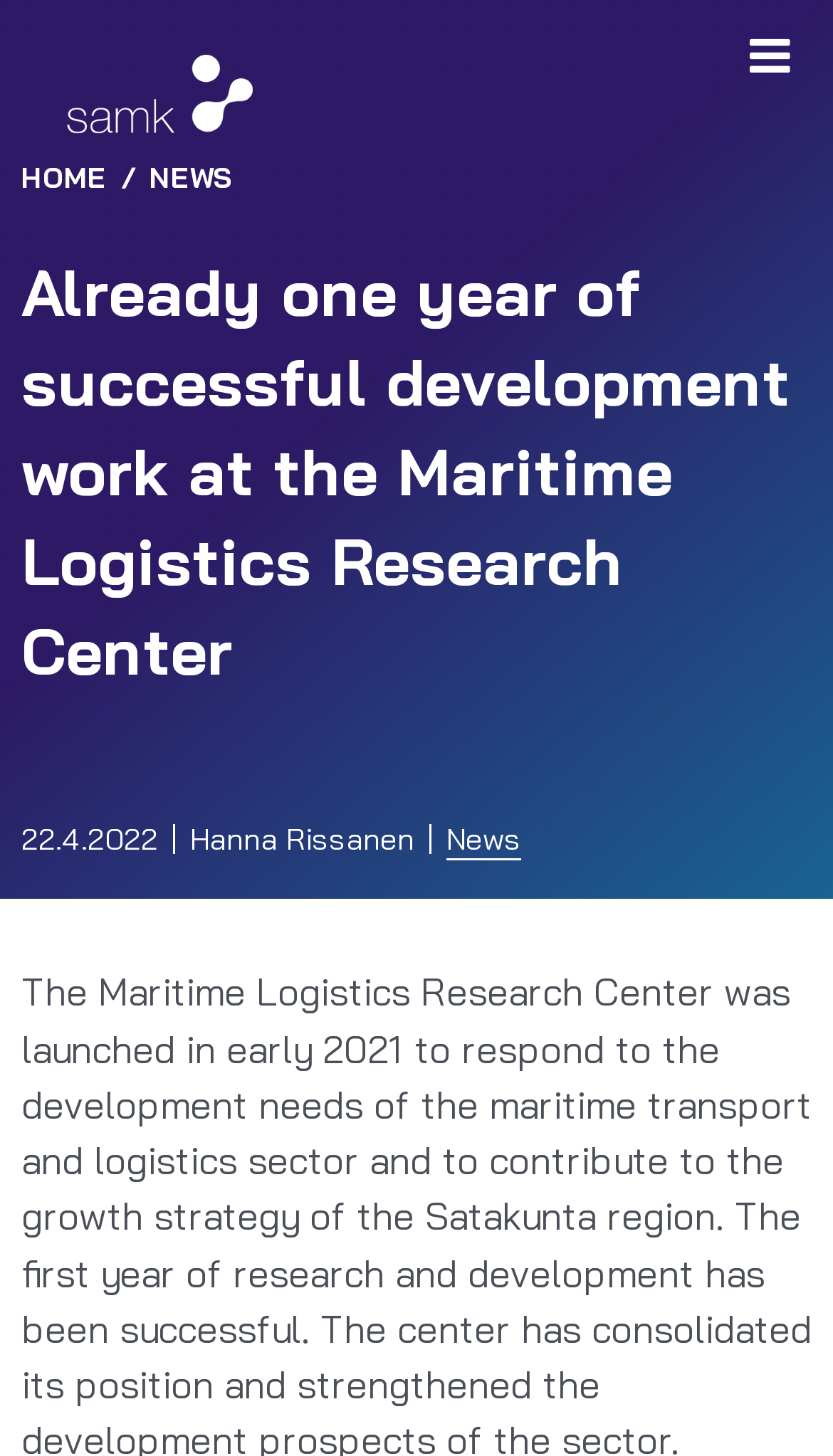Locate the bounding box of the UI element described in the following text: "News".

[0.179, 0.11, 0.279, 0.133]